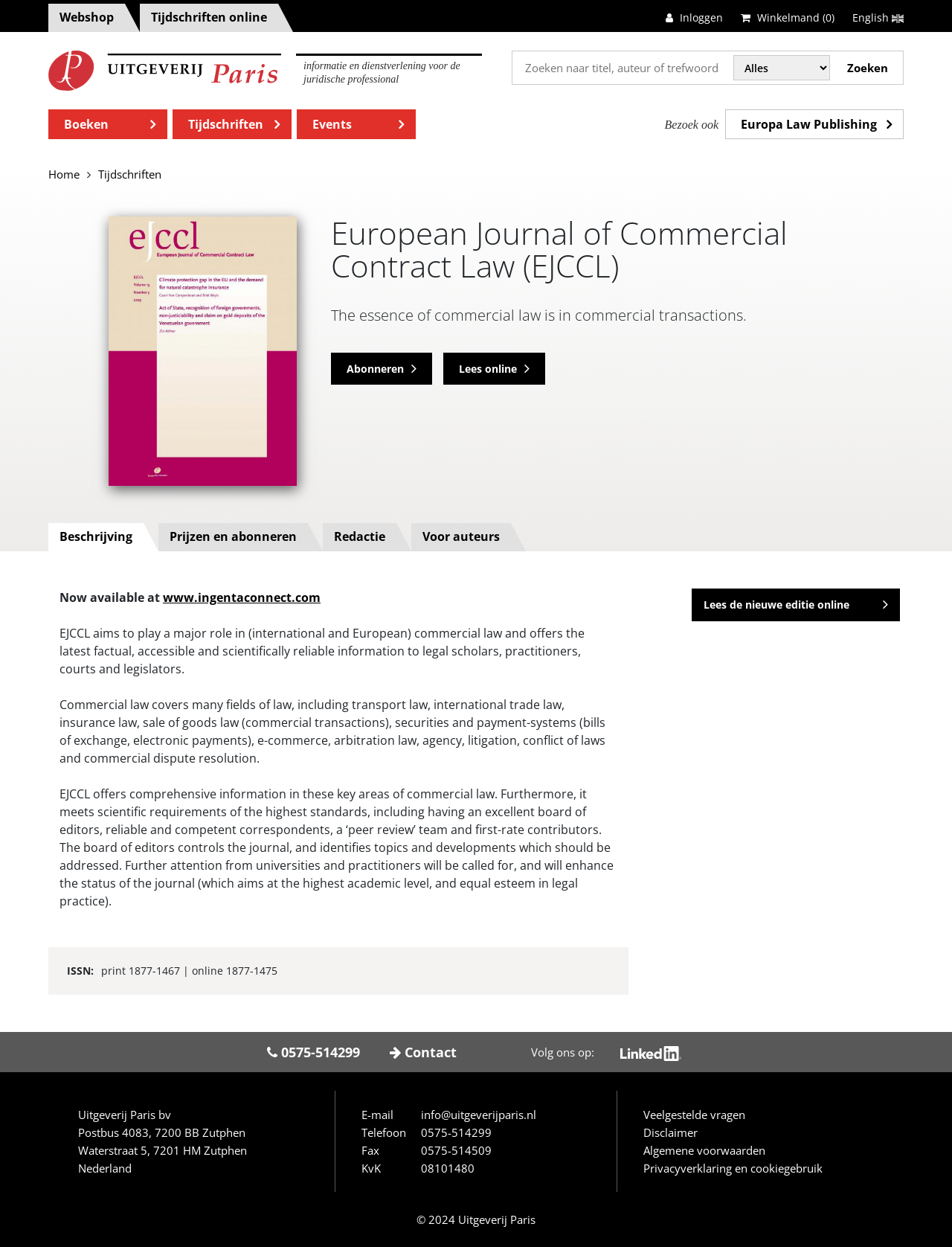Locate the bounding box coordinates of the clickable region necessary to complete the following instruction: "Visit the English version of the website". Provide the coordinates in the format of four float numbers between 0 and 1, i.e., [left, top, right, bottom].

[0.895, 0.008, 0.949, 0.02]